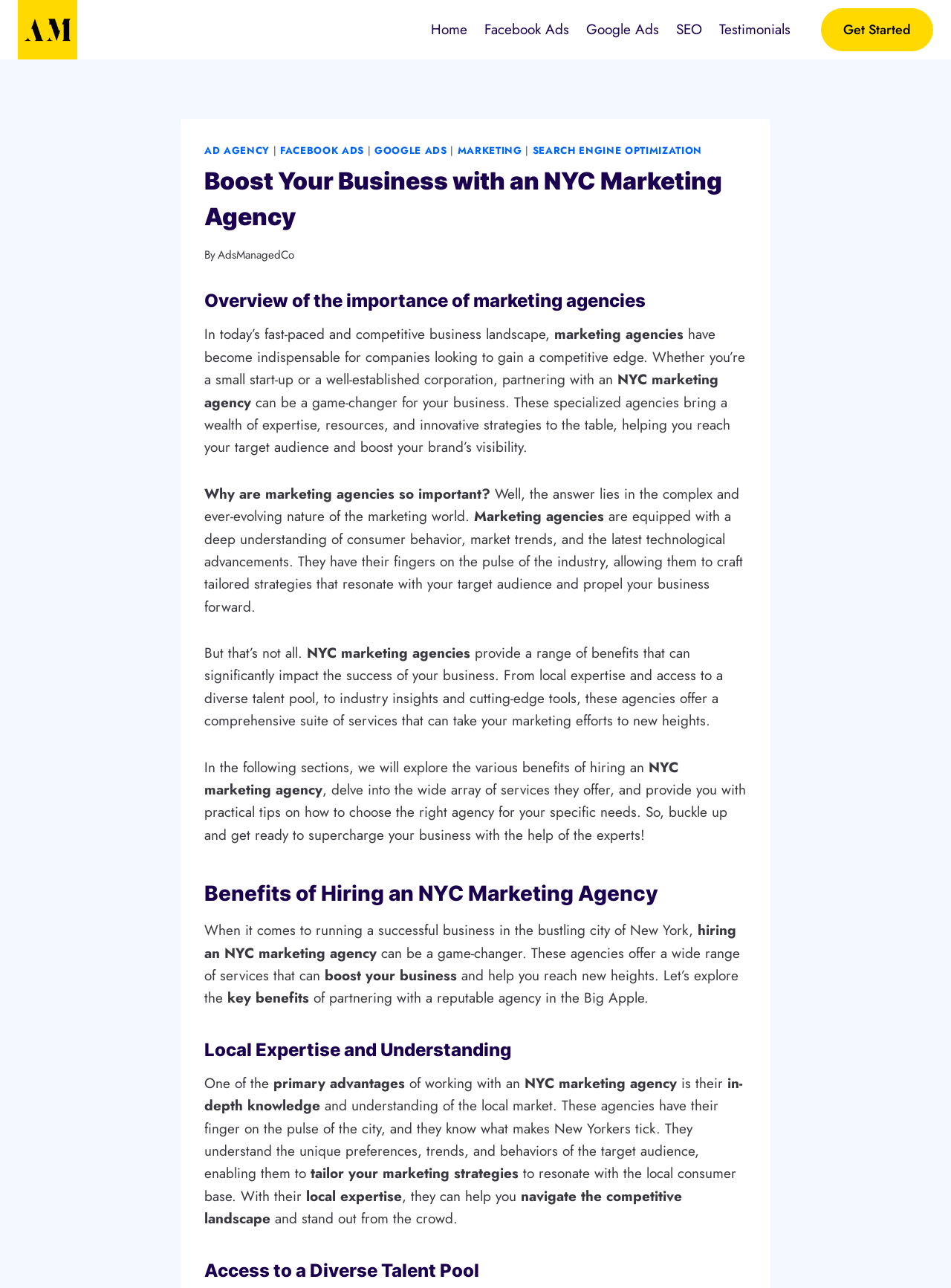From the webpage screenshot, predict the bounding box coordinates (top-left x, top-left y, bottom-right x, bottom-right y) for the UI element described here: alt="ads managed Logo yellow"

[0.019, 0.0, 0.081, 0.046]